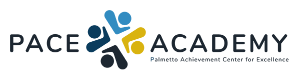What is the font style of the 'PACE ACADEMY' text?
Please provide a single word or phrase based on the screenshot.

Sleek typeface